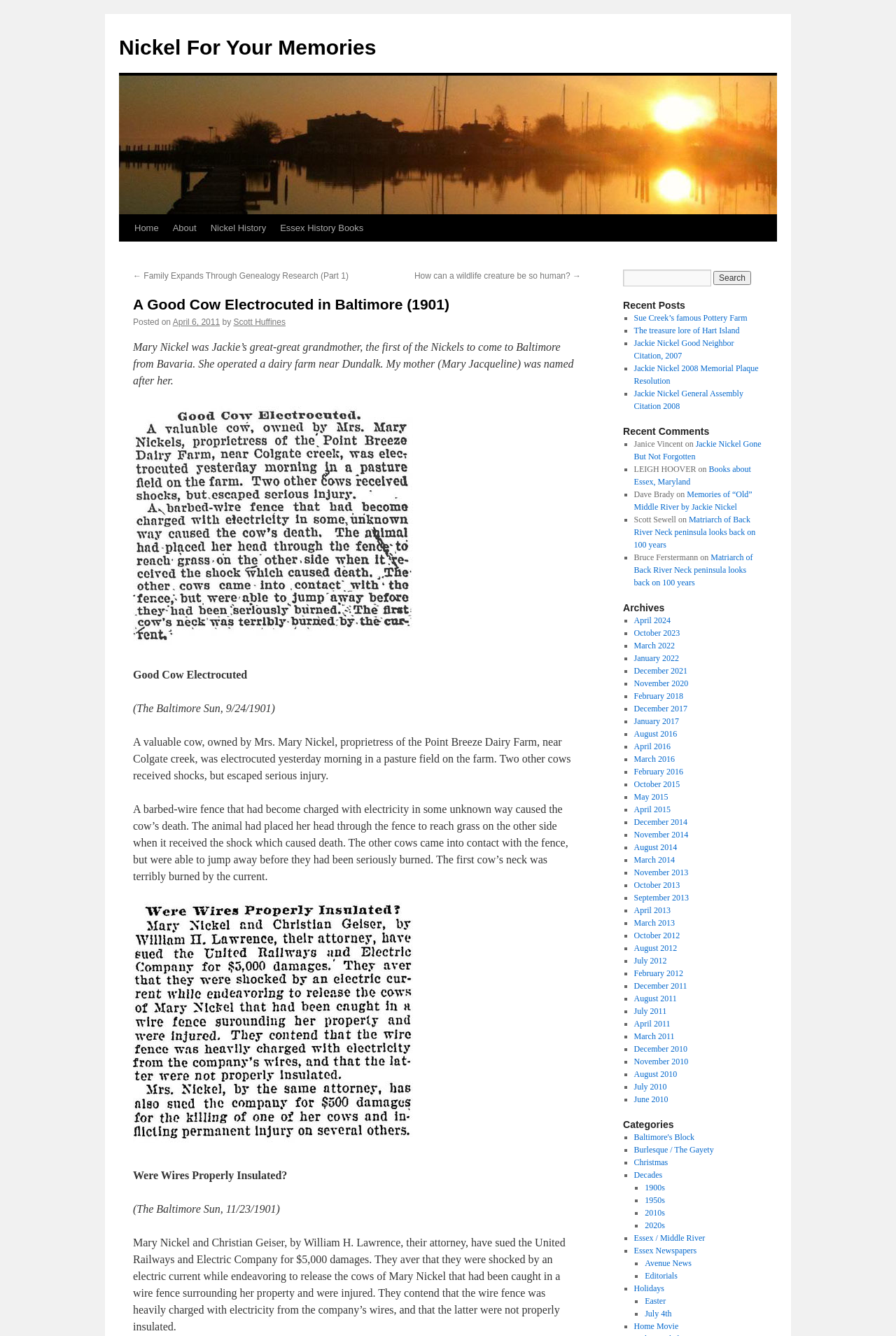Find and specify the bounding box coordinates that correspond to the clickable region for the instruction: "View recent posts".

[0.695, 0.224, 0.852, 0.233]